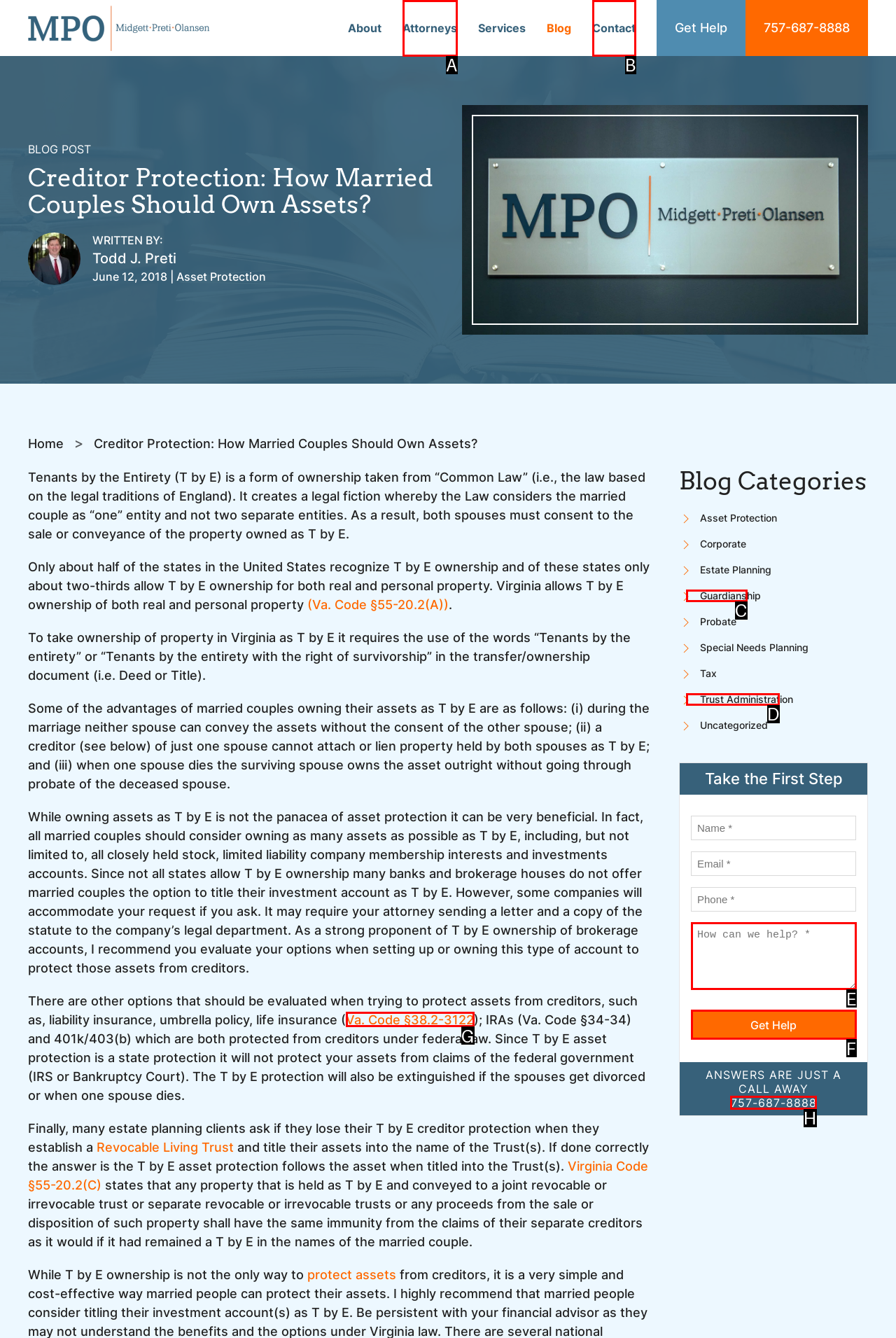Tell me which letter corresponds to the UI element that will allow you to Call the phone number. Answer with the letter directly.

H